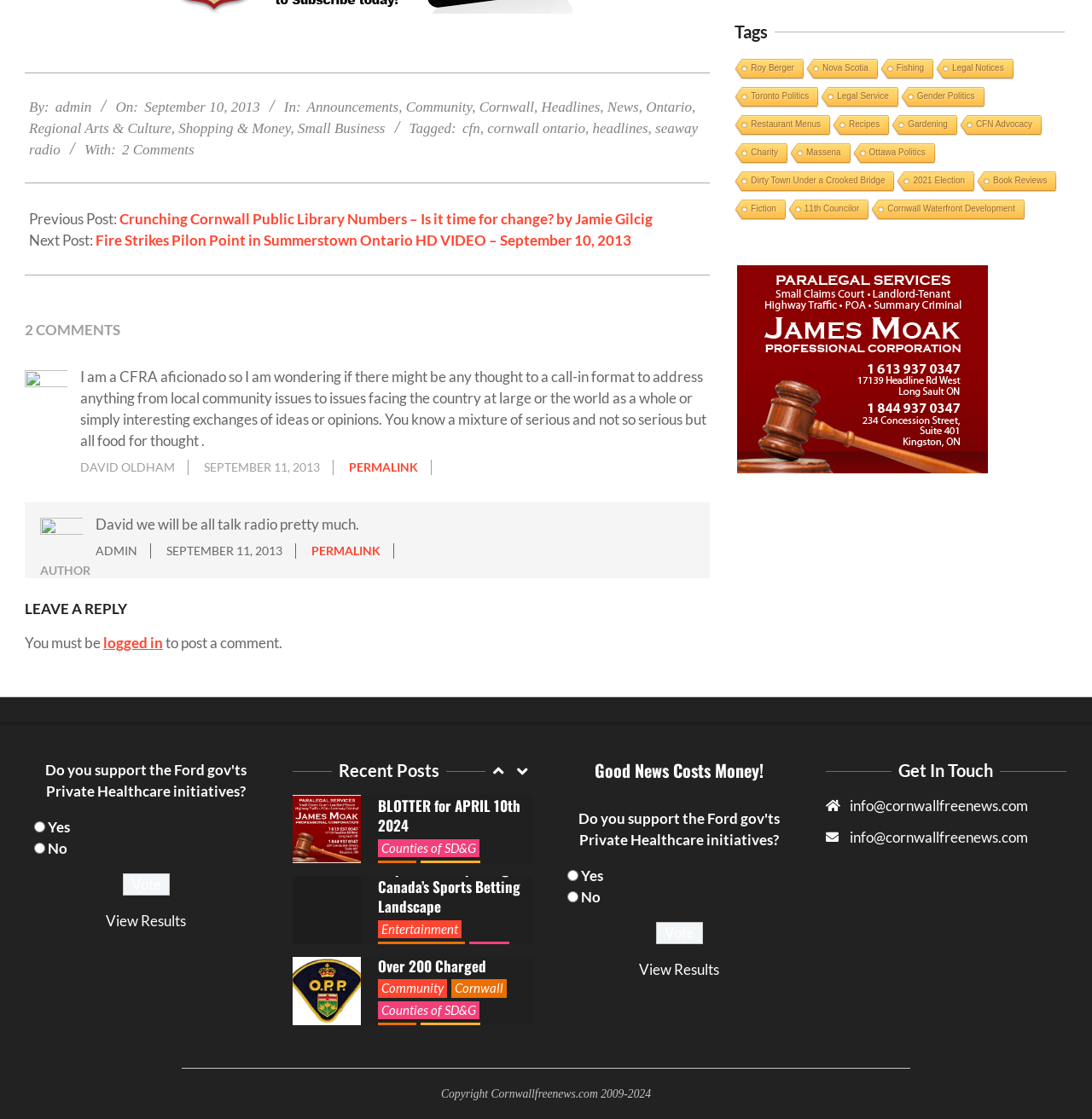Please determine the bounding box coordinates of the element to click in order to execute the following instruction: "Check Boosteroid games". The coordinates should be four float numbers between 0 and 1, specified as [left, top, right, bottom].

None